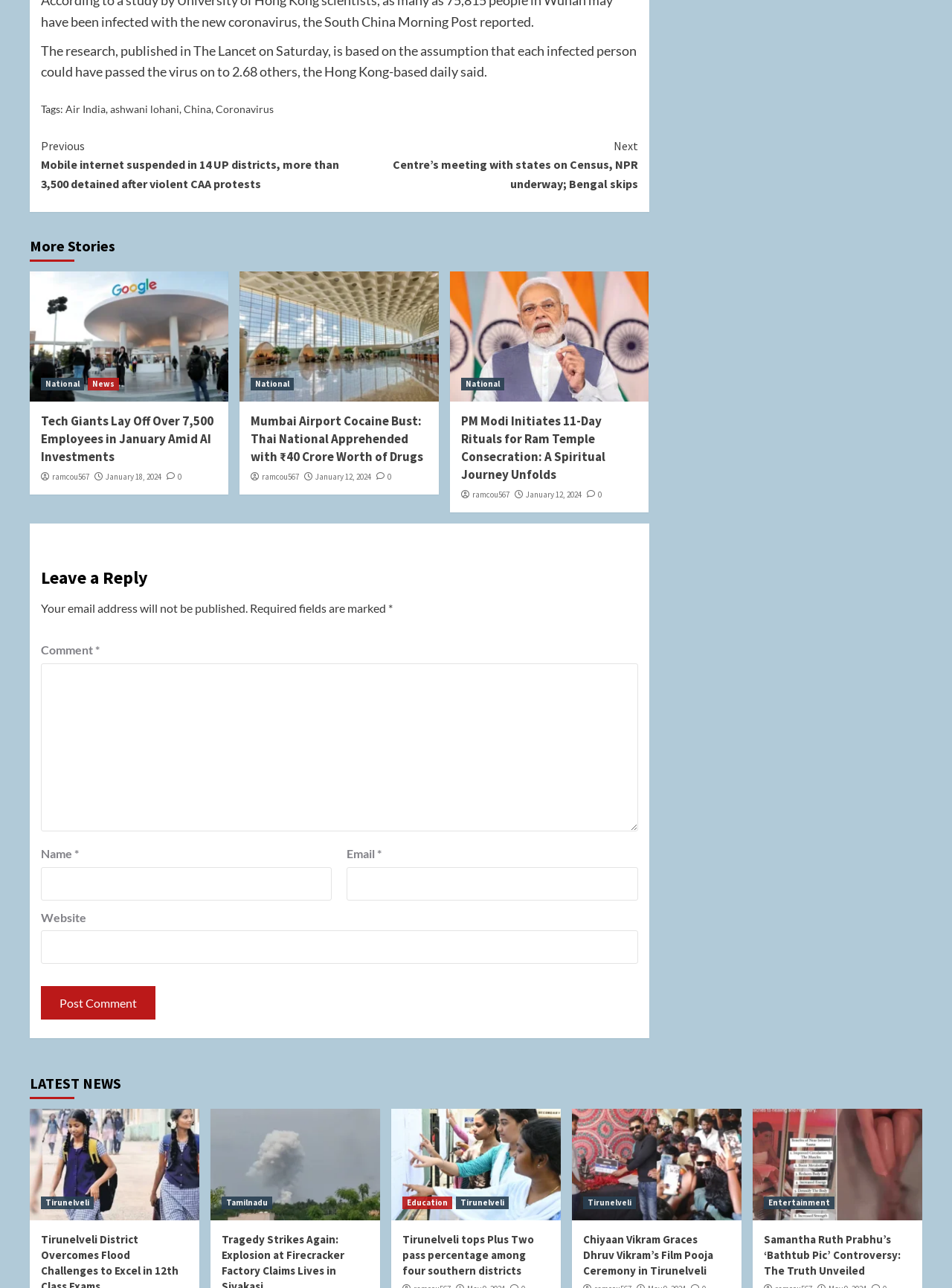Pinpoint the bounding box coordinates of the clickable element needed to complete the instruction: "Read the news about Tirunelveli tops Plus Two pass percentage". The coordinates should be provided as four float numbers between 0 and 1: [left, top, right, bottom].

[0.423, 0.956, 0.577, 0.993]